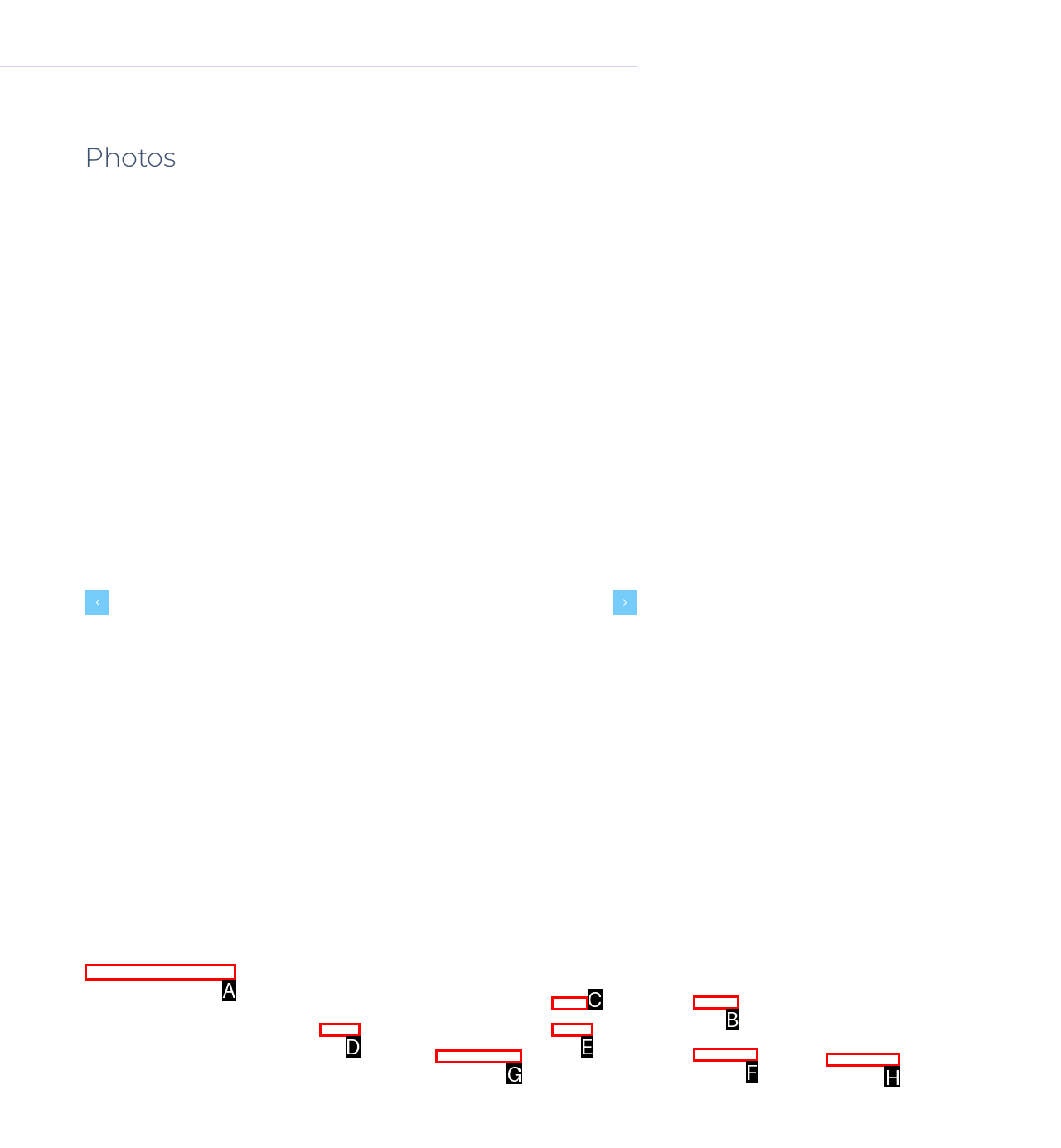Tell me which one HTML element best matches the description: Why Us
Answer with the option's letter from the given choices directly.

B